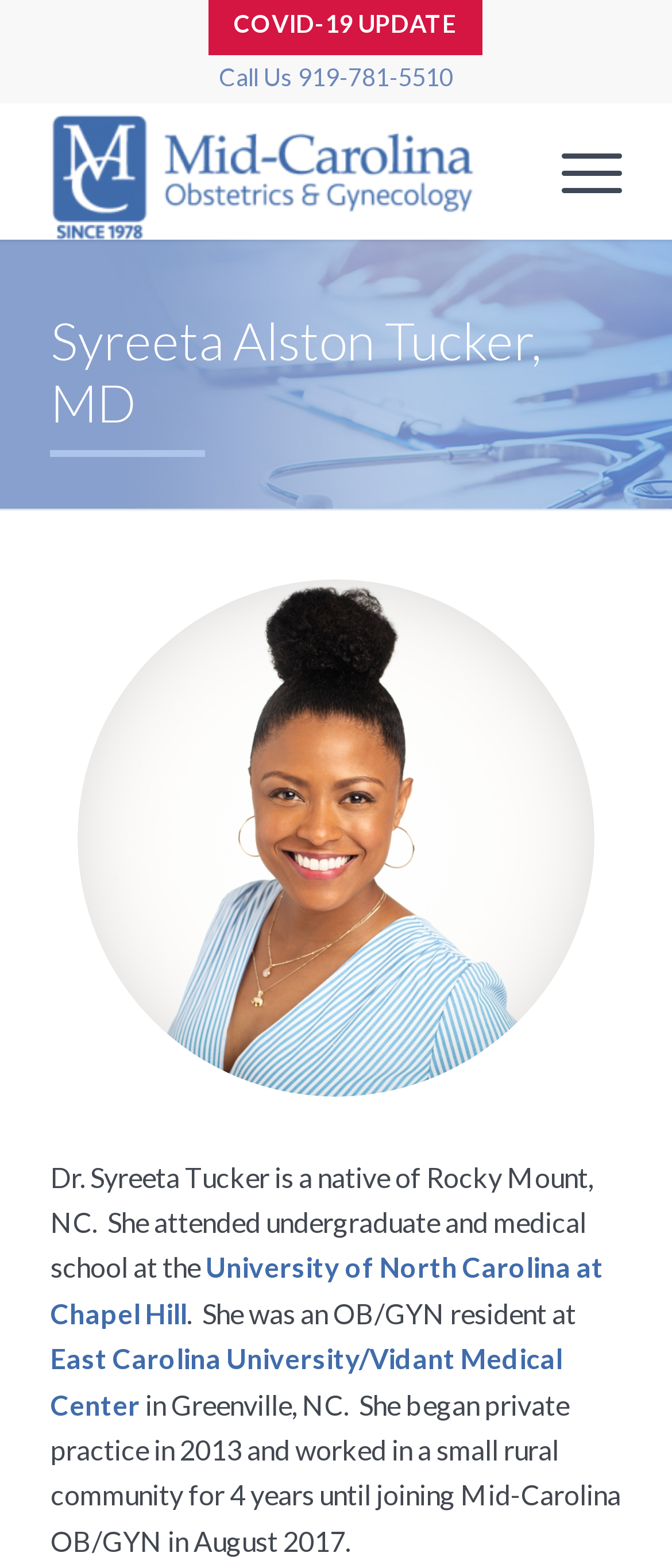Refer to the image and answer the question with as much detail as possible: What is the name of the medical center where Dr. Syreeta Tucker was a resident?

I found this information by reading the static text that describes Dr. Syreeta Tucker's residency, which mentions that she was an OB/GYN resident at East Carolina University/Vidant Medical Center.